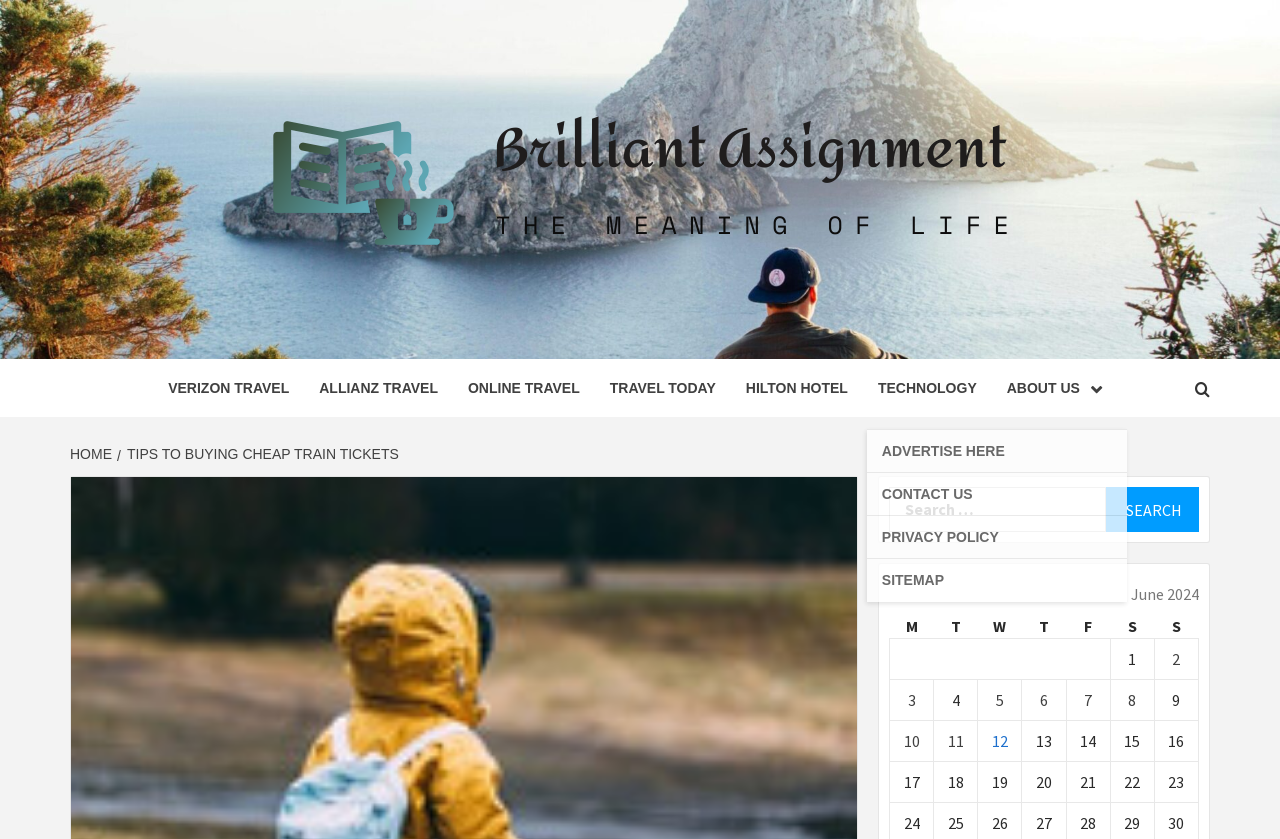Identify the coordinates of the bounding box for the element that must be clicked to accomplish the instruction: "Search for something".

[0.695, 0.581, 0.937, 0.634]